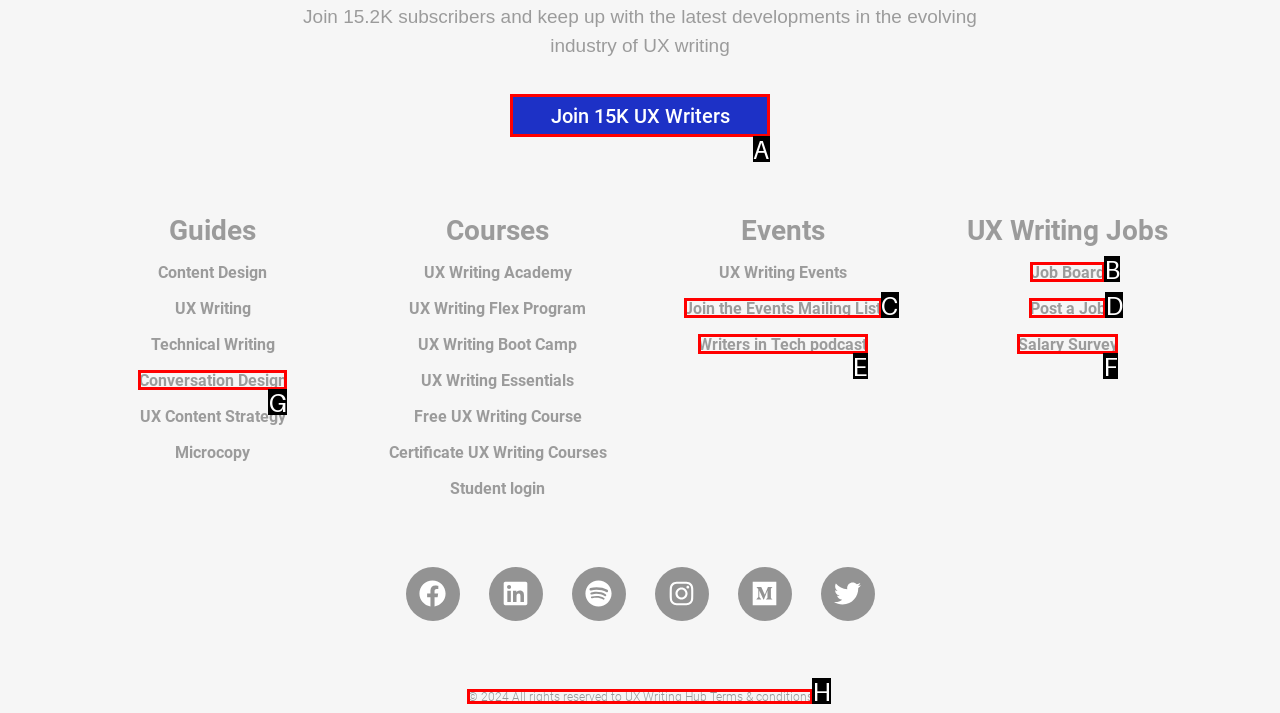Find the correct option to complete this instruction: Join the UX writing community. Reply with the corresponding letter.

A